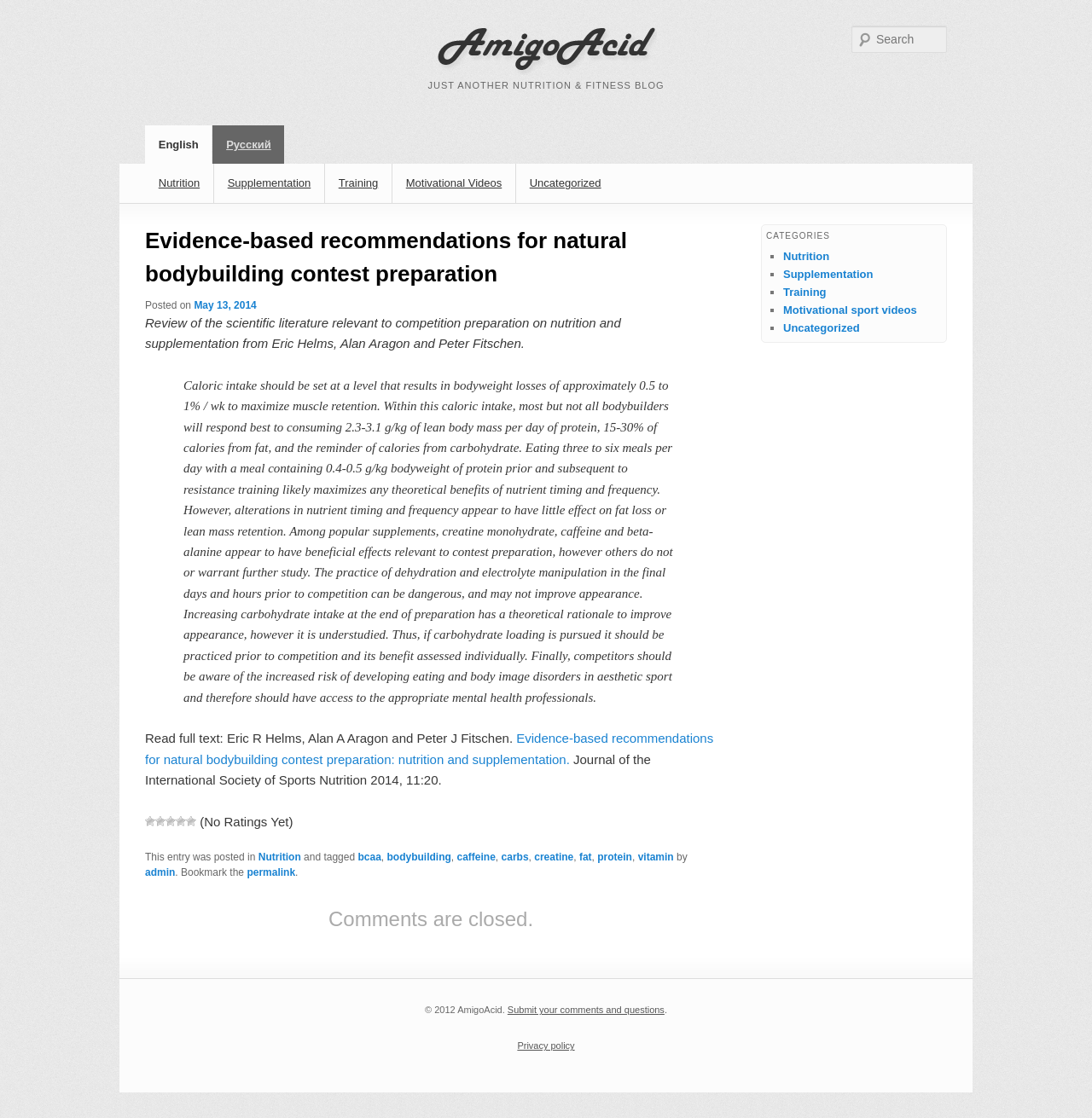Please provide a one-word or short phrase answer to the question:
What is the category of the article?

Nutrition